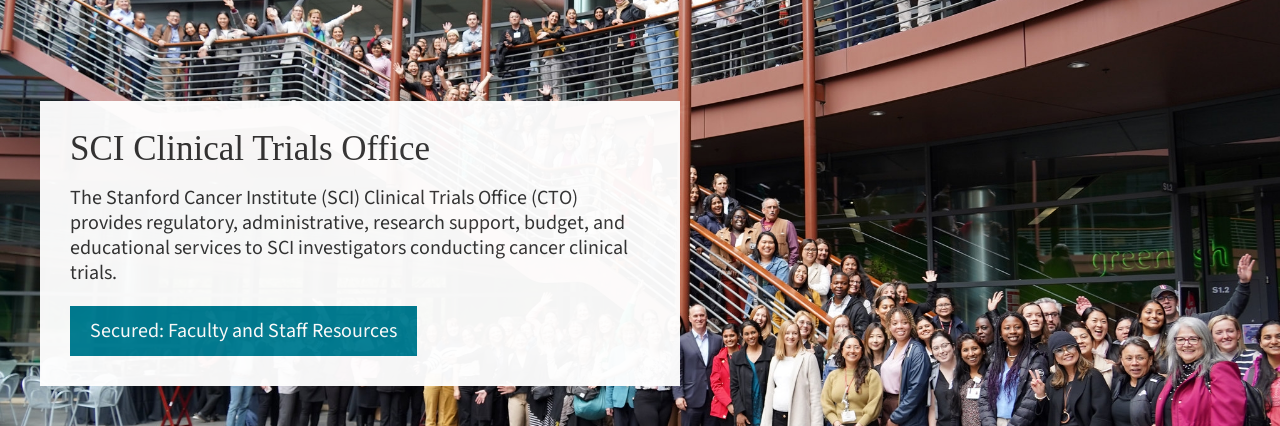Examine the image carefully and respond to the question with a detailed answer: 
Where are the professionals assembled?

The caption describes the image as showcasing the professionals assembled on a staircase and various levels of a modern building, indicating the location where they are gathered.